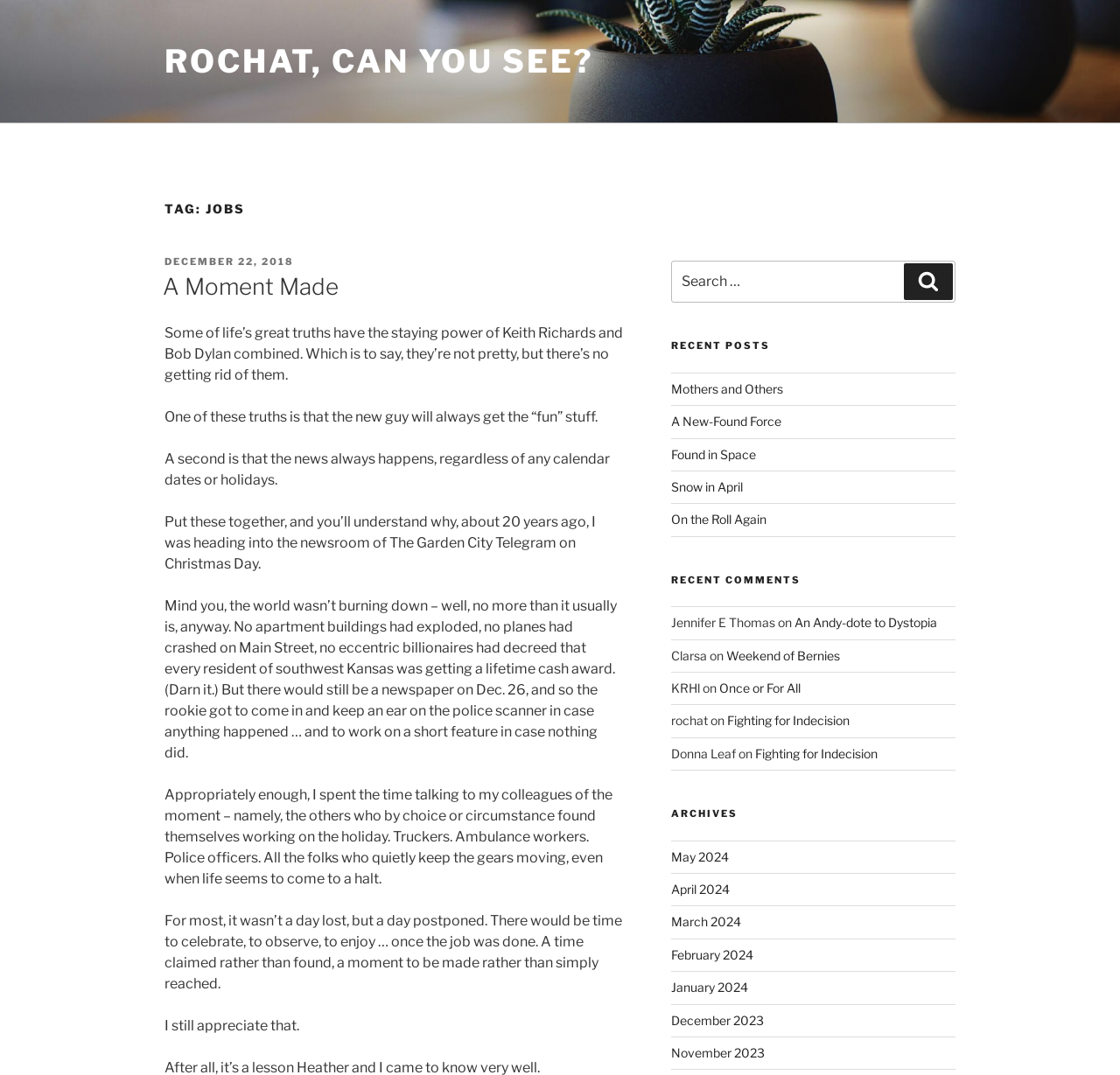Determine the bounding box coordinates for the clickable element to execute this instruction: "Search for a keyword". Provide the coordinates as four float numbers between 0 and 1, i.e., [left, top, right, bottom].

[0.599, 0.243, 0.853, 0.282]